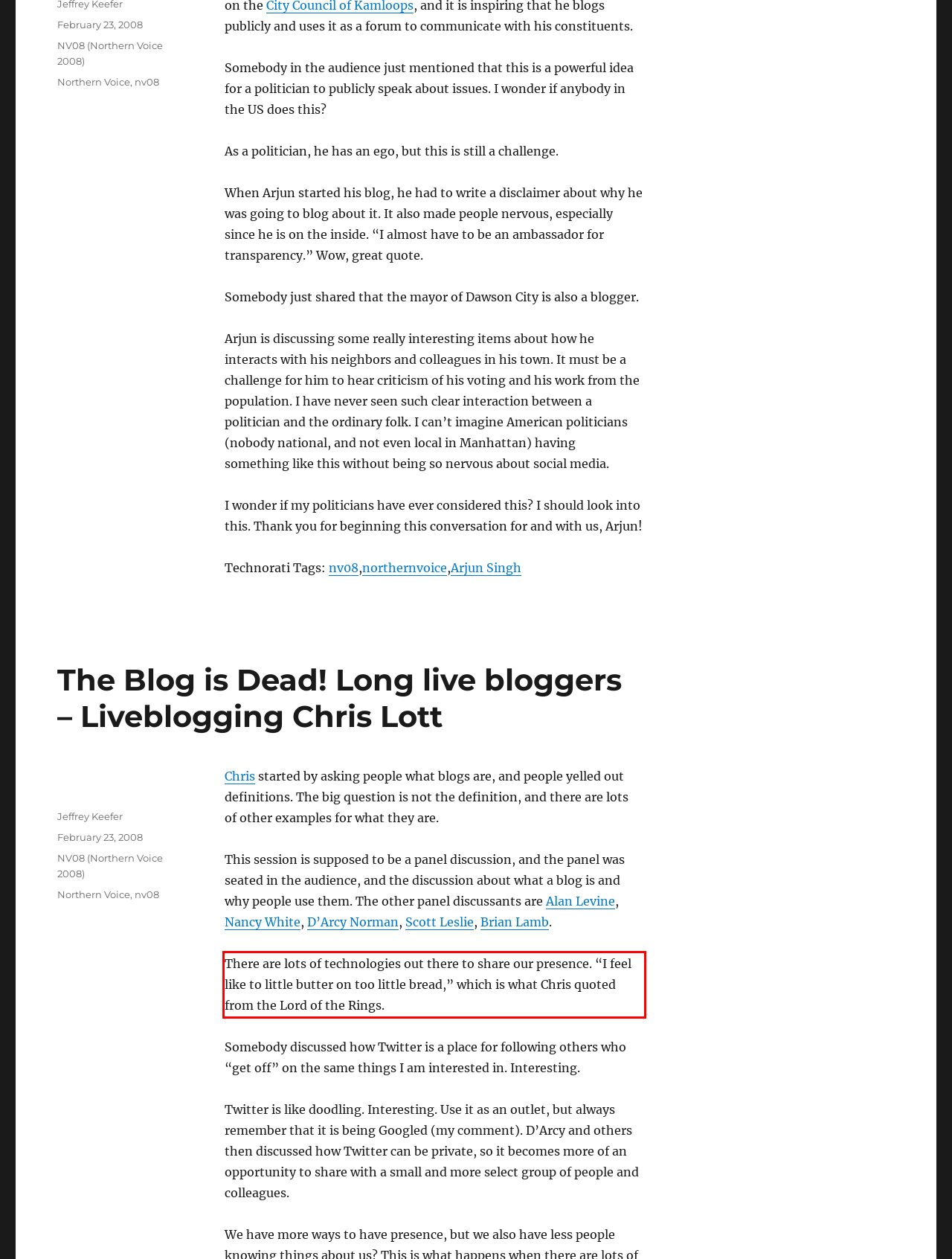With the provided screenshot of a webpage, locate the red bounding box and perform OCR to extract the text content inside it.

There are lots of technologies out there to share our presence. “I feel like to little butter on too little bread,” which is what Chris quoted from the Lord of the Rings.